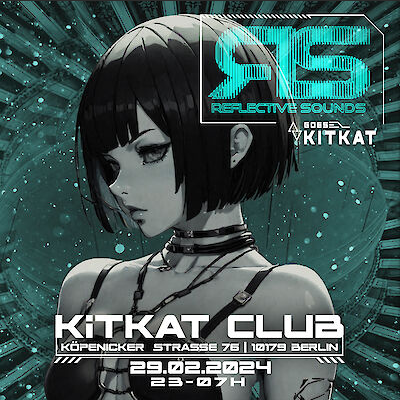Describe all elements and aspects of the image.

The image promotes an event at the KitKat Club in Berlin, identified as part of the Reflective Sounds series. The design features a stylized, artistic depiction of a figure with a bob hairstyle and a futuristic look, indicative of the electronic music scene. The text prominently displays "R15" and "Reflective Sounds," suggesting a celebration of electronic music. 

Below the figure, it states the location: "KÖPENICKER STRASSE 76 | 10179 BERLIN," alongside the date and time of the event: "29.02.2024 | 23:00 - 07:00." The background has a dynamic, energetic pattern that reflects the vibrant nightlife of Berlin, inviting attendees to experience a night of music and dancing. This graphic captures the essence of a lively club atmosphere, aimed at enticing music lovers to join the party.